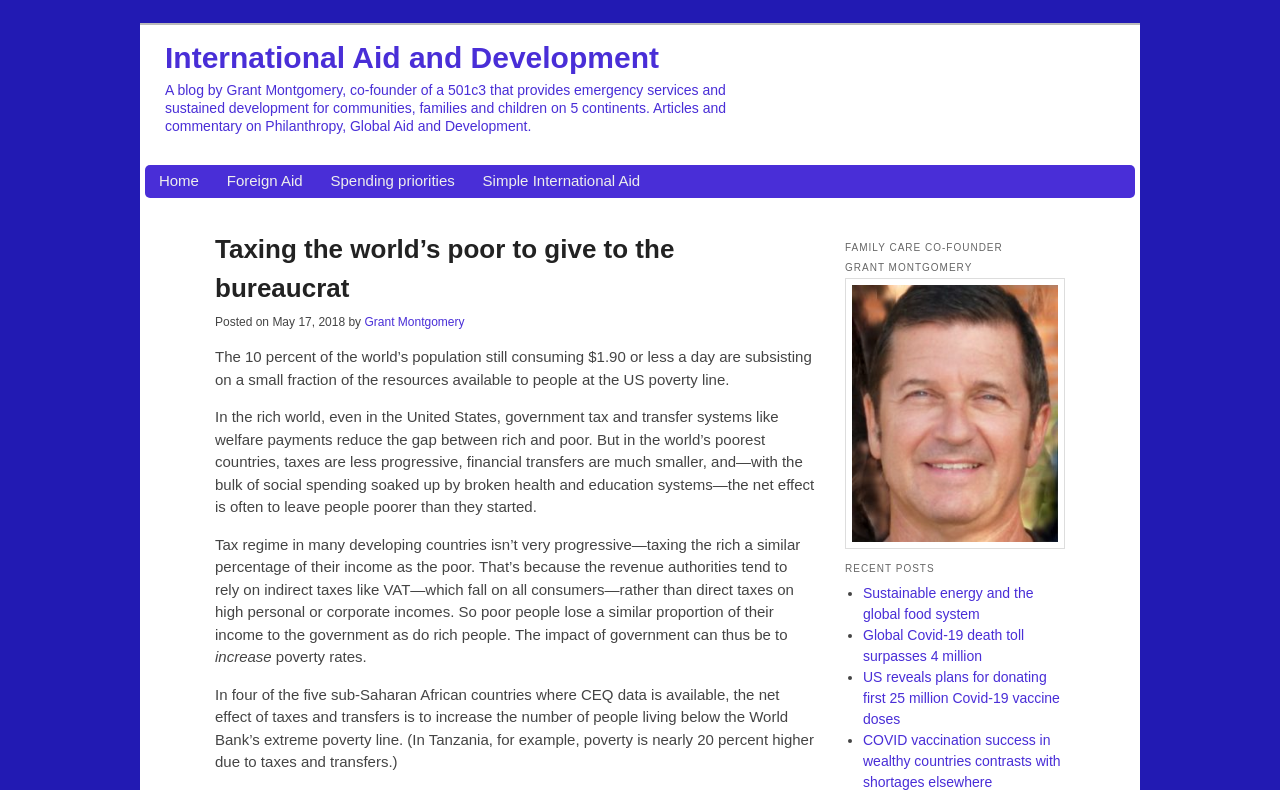What is the name of the blog's author?
Look at the image and provide a short answer using one word or a phrase.

Grant Montgomery